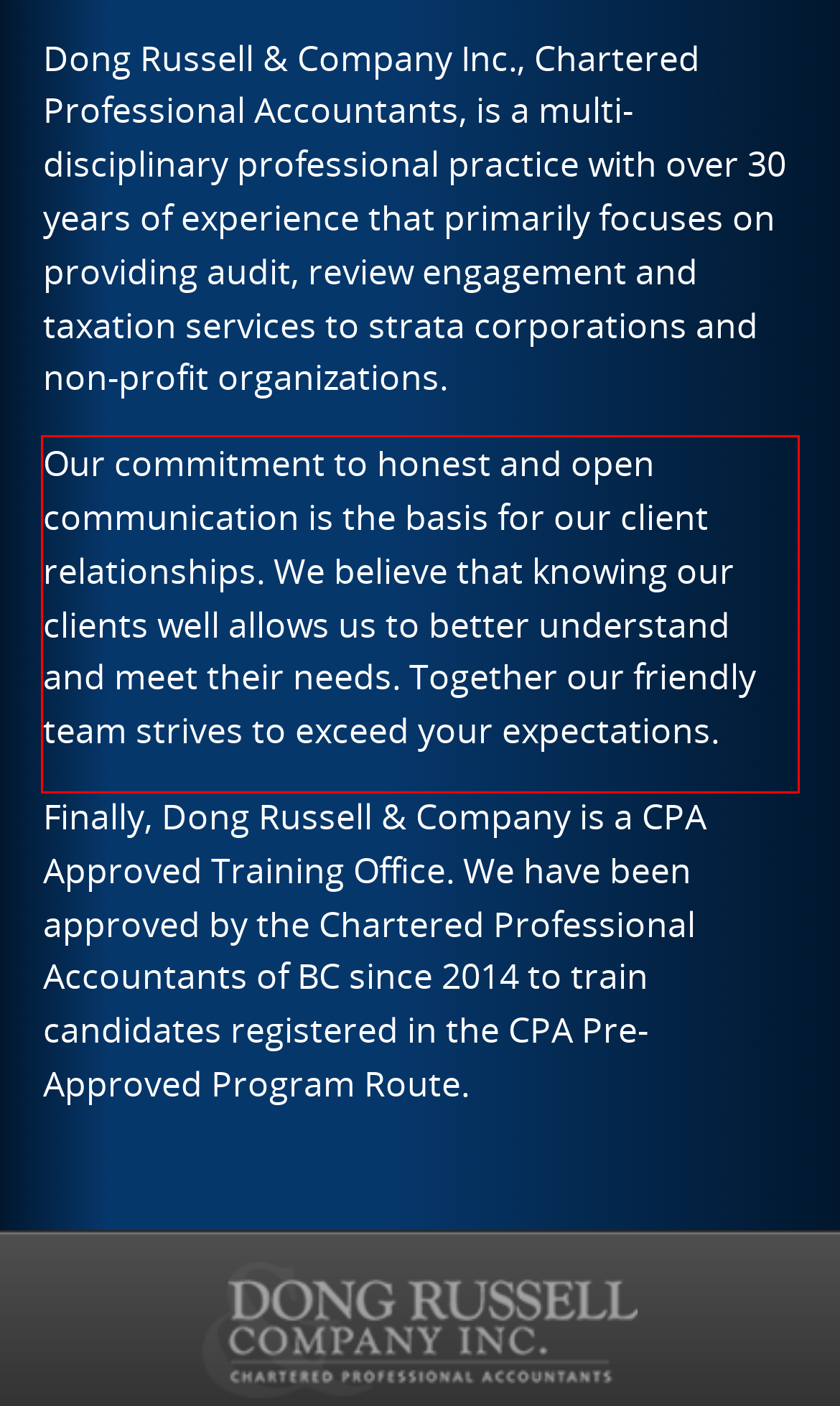Please identify the text within the red rectangular bounding box in the provided webpage screenshot.

Our commitment to honest and open communication is the basis for our client relationships. We believe that knowing our clients well allows us to better understand and meet their needs. Together our friendly team strives to exceed your expectations.